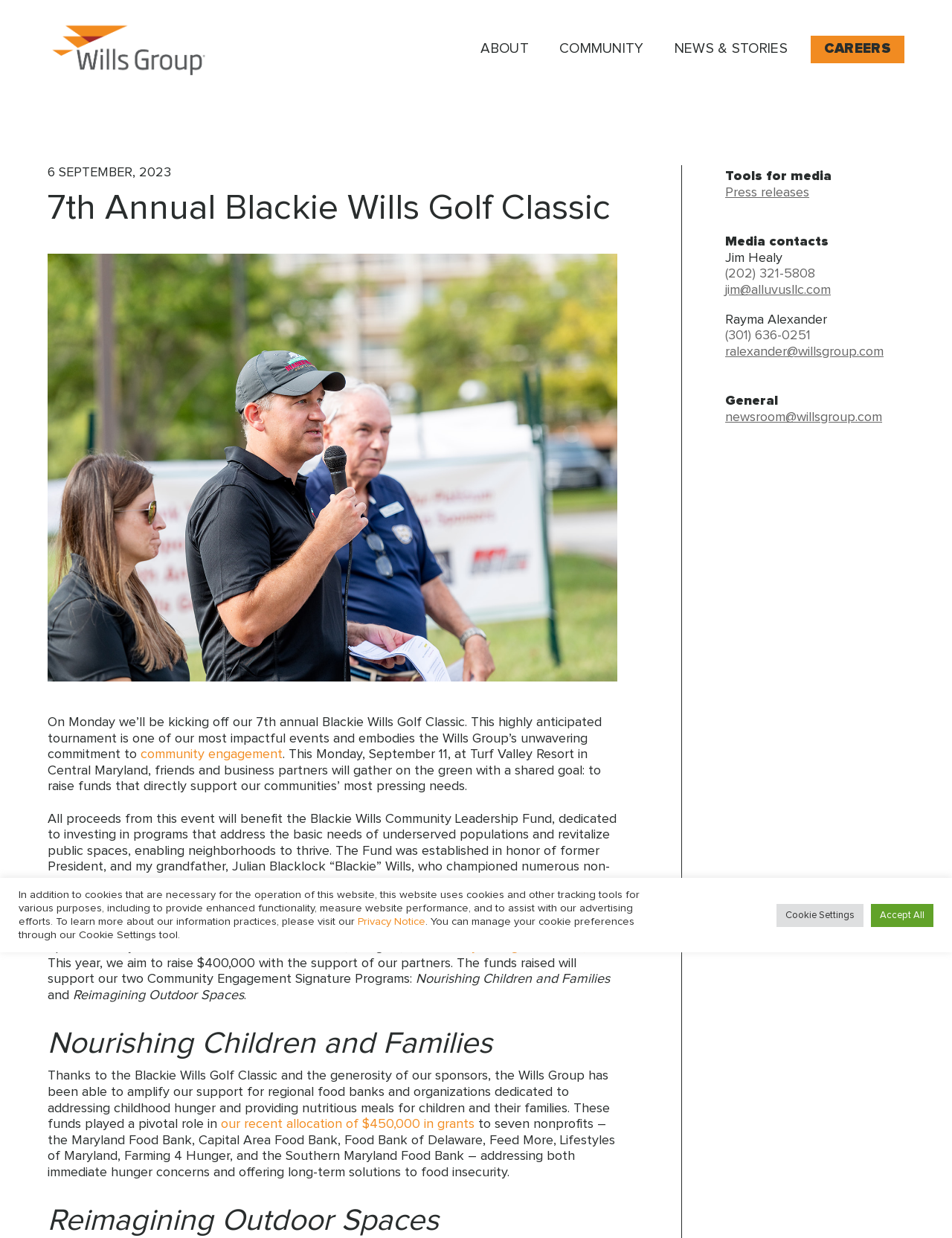Provide the bounding box coordinates of the HTML element this sentence describes: "annual Blackie Wills Golf Classics". The bounding box coordinates consist of four float numbers between 0 and 1, i.e., [left, top, right, bottom].

[0.402, 0.734, 0.602, 0.745]